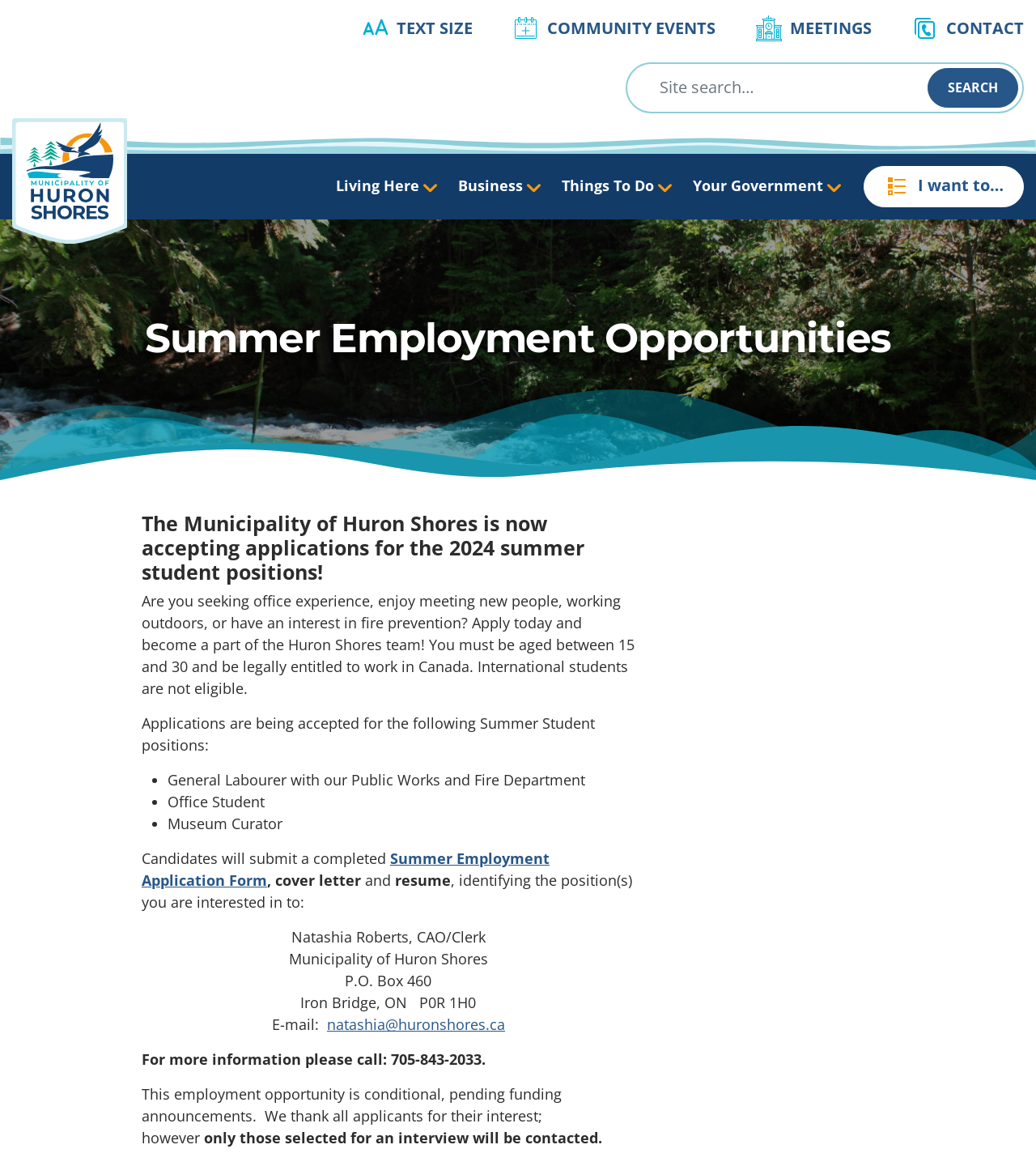Respond to the question below with a single word or phrase:
What is the municipality accepting applications for?

Summer student positions